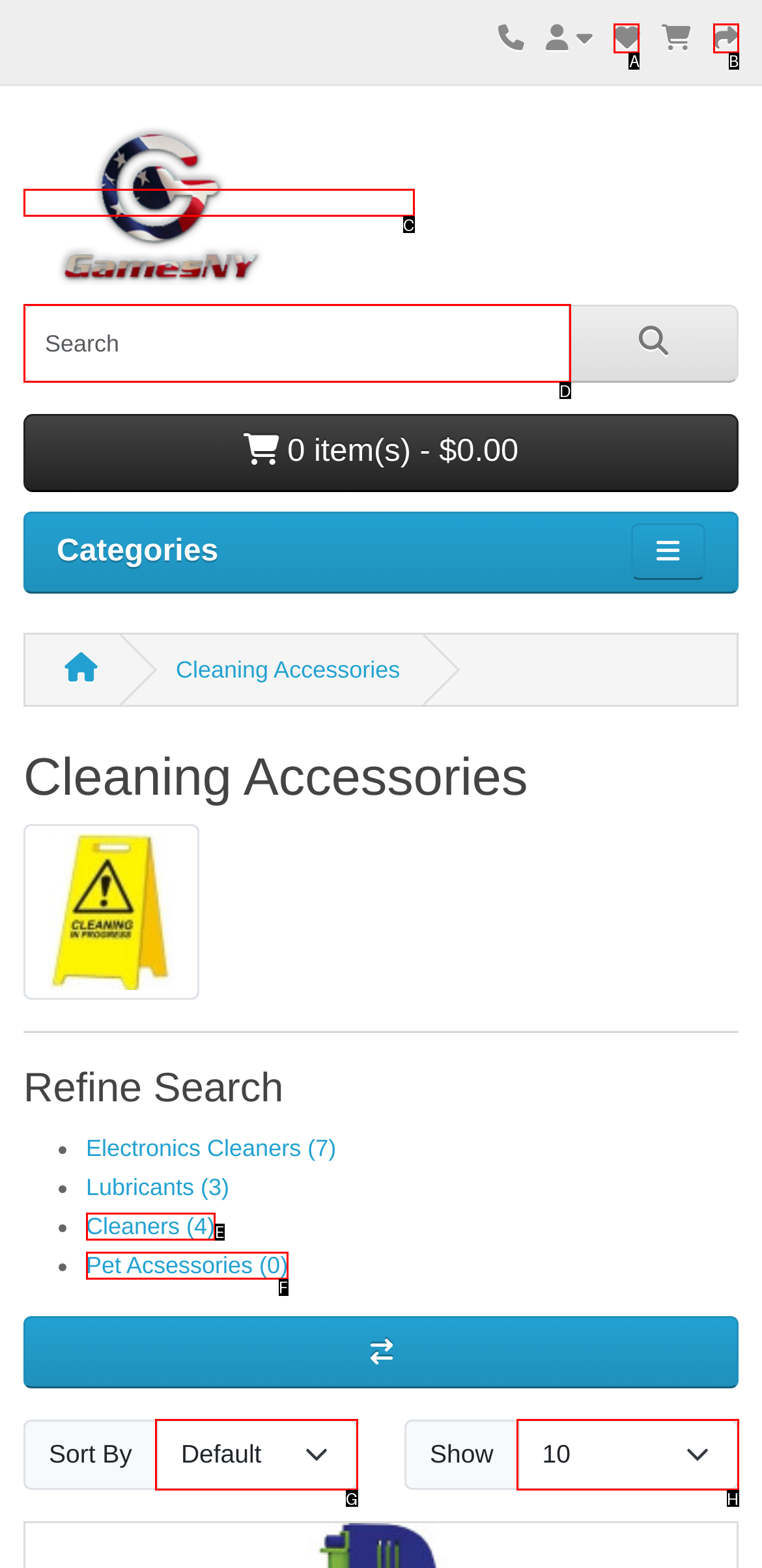Which option should I select to accomplish the task: Search for something? Respond with the corresponding letter from the given choices.

D